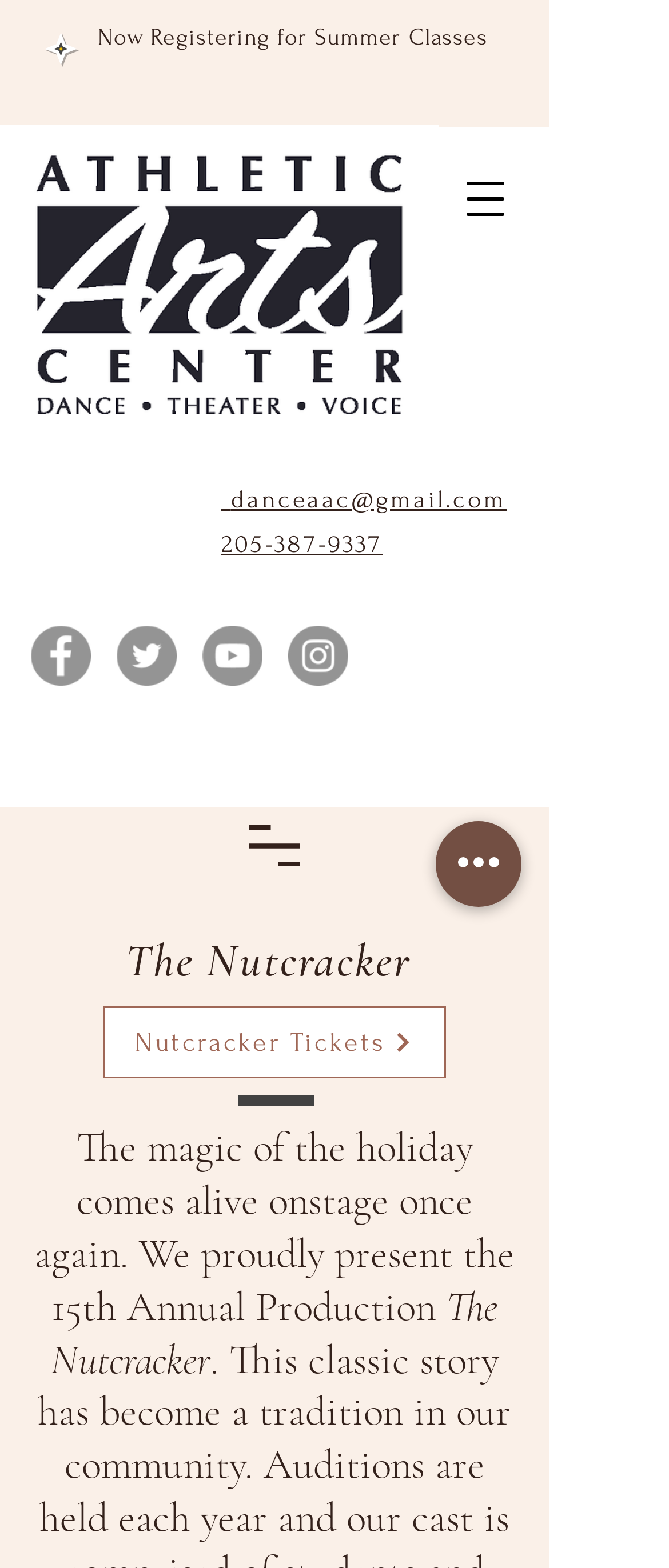How many years has the Athletic Arts Center been established?
Answer the question with as much detail as possible.

I found the number of years by looking at the text on the webpage, specifically the sentence that mentions '15th Annual Production', which implies that the Athletic Arts Center has been established for 15 years.